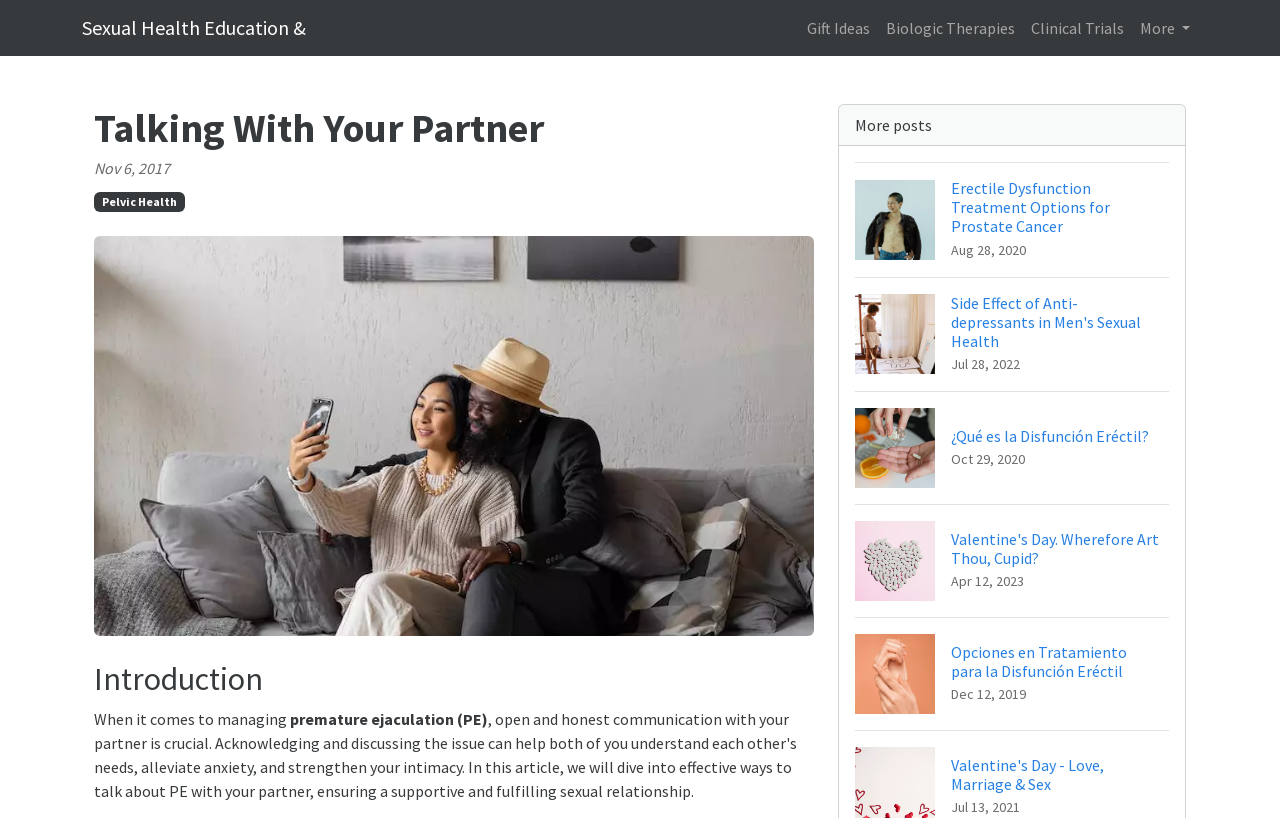How many related posts are there on the webpage?
Please provide a comprehensive answer based on the contents of the image.

By examining the webpage's structure, I can see that there are five related posts listed below the main content of the webpage, each with a heading element and an image element.